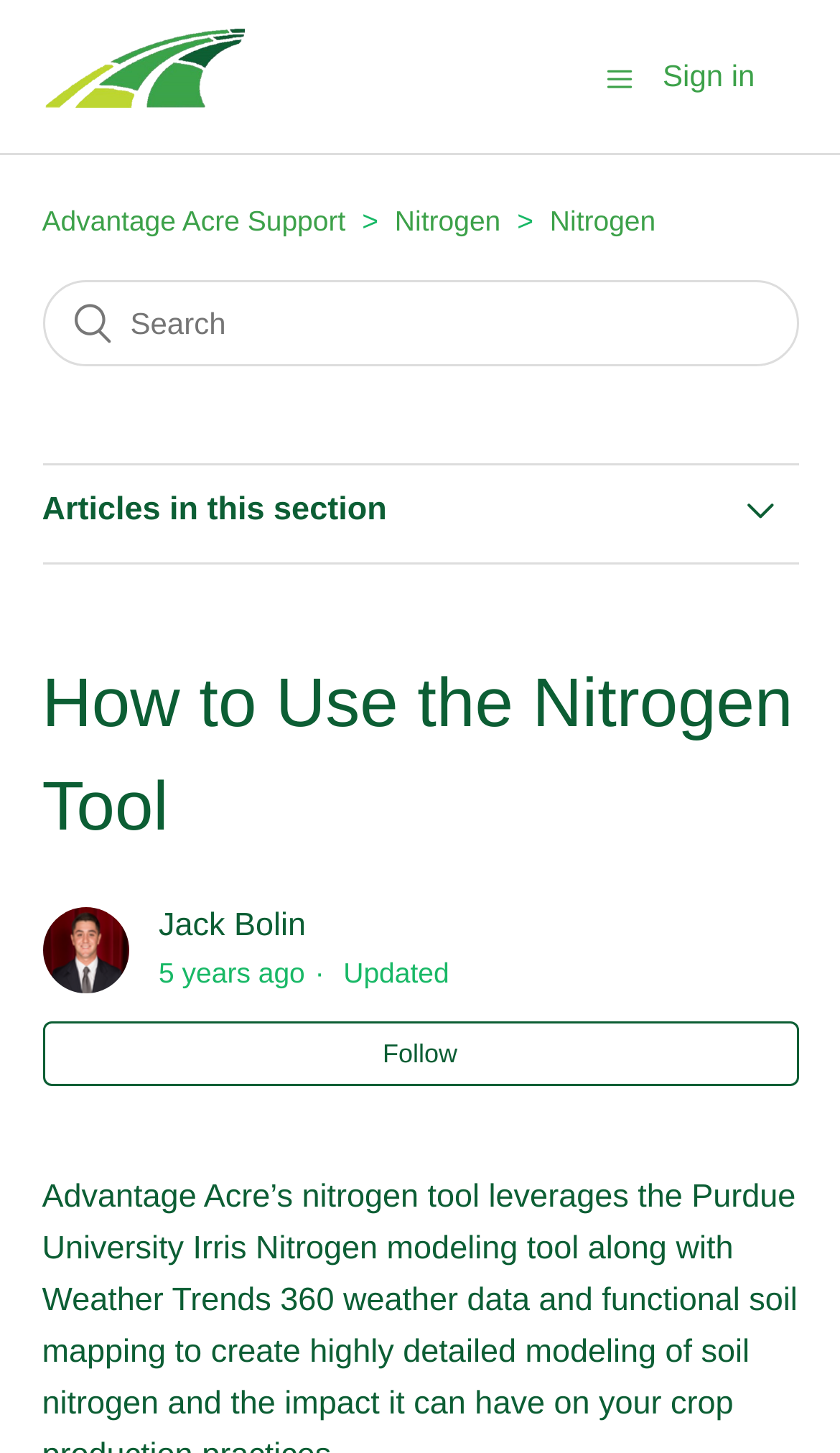Based on the element description "title="Home"", predict the bounding box coordinates of the UI element.

[0.05, 0.055, 0.298, 0.08]